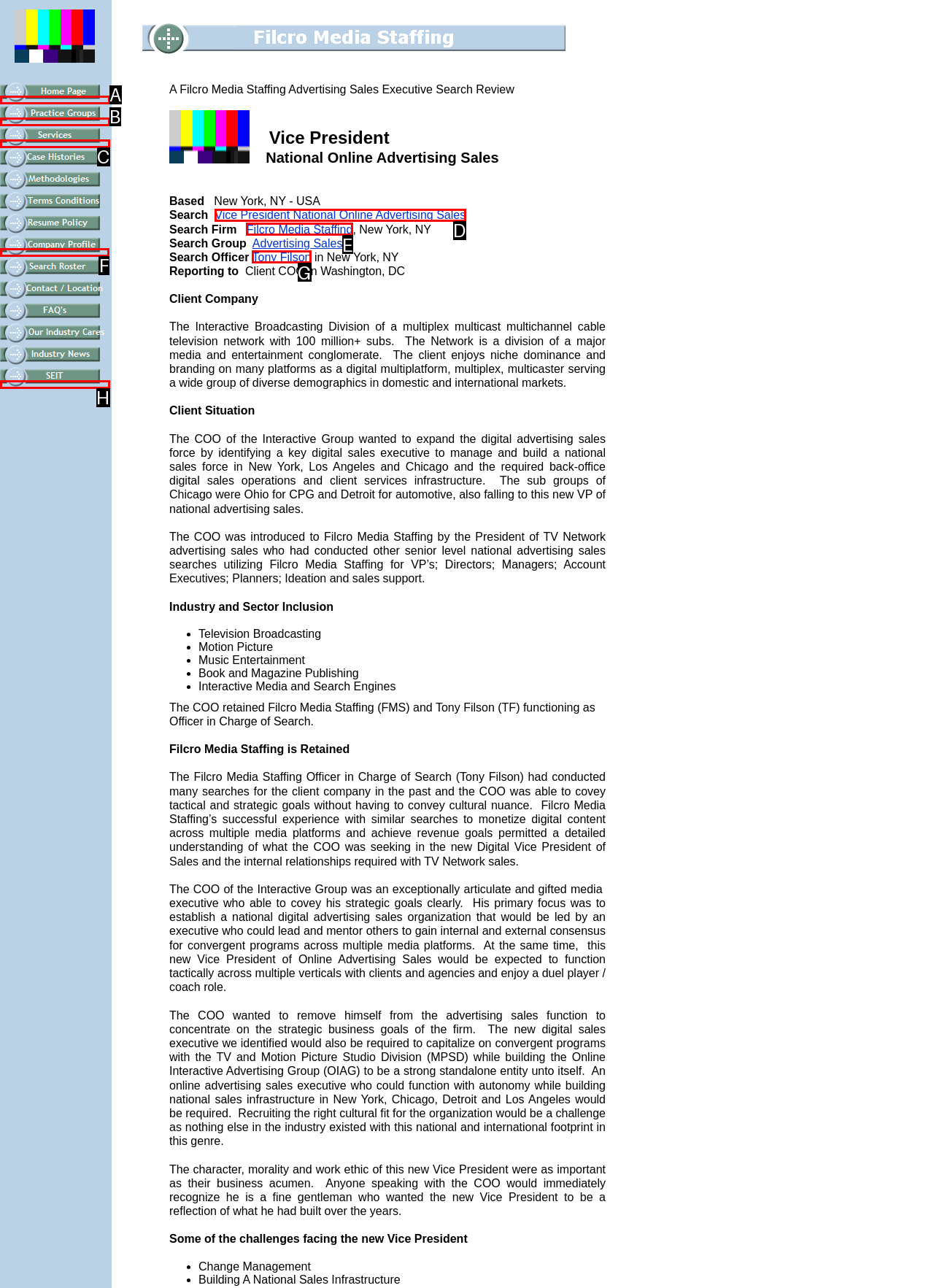For the instruction: check out Company Profile of Filcro Media Staffing, which HTML element should be clicked?
Respond with the letter of the appropriate option from the choices given.

F